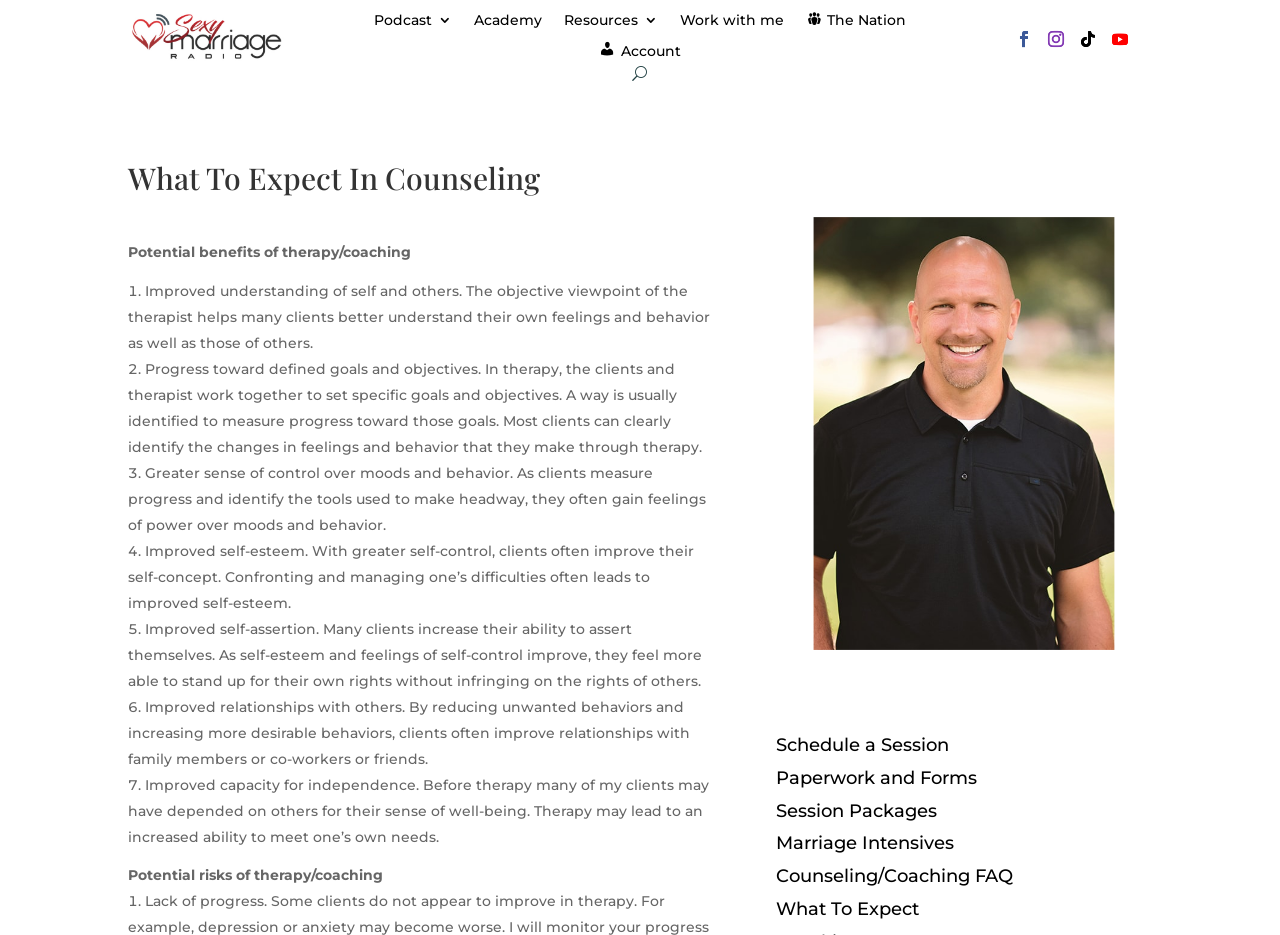Give a comprehensive overview of the webpage, including key elements.

This webpage is about counseling and coaching services, specifically what to expect in counseling. At the top, there is a logo image and a link. Below the logo, there are several links to different sections of the website, including "Podcast 3", "Academy", "Resources 3", "Work with me", "The Nation", and "Account". 

To the right of these links, there is a button with the letter "U" and four social media links. 

The main content of the webpage is divided into two sections: "What To Expect In Counseling" and "Potential benefits of therapy/coaching". The first section has a heading and a brief introduction. The second section lists seven potential benefits of therapy/coaching, including improved understanding of self and others, progress toward defined goals and objectives, and improved relationships with others. Each benefit is numbered and has a brief description.

Below the benefits section, there is another section titled "Potential risks of therapy/coaching" with a single list item. 

On the right side of the webpage, there is an image and several links to related pages, including "Schedule a Session", "Paperwork and Forms", "Session Packages", "Marriage Intensives", "Counseling/Coaching FAQ", and "What To Expect".